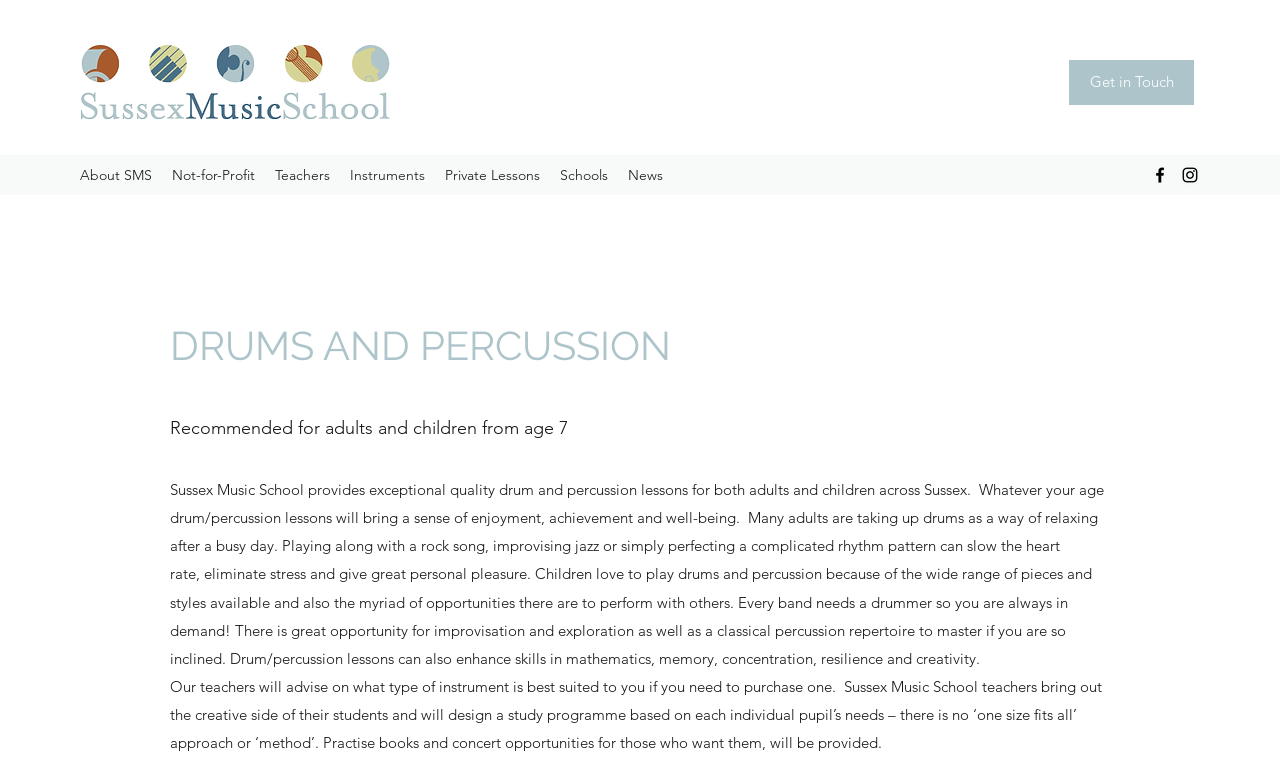Locate and extract the headline of this webpage.

DRUMS AND PERCUSSION